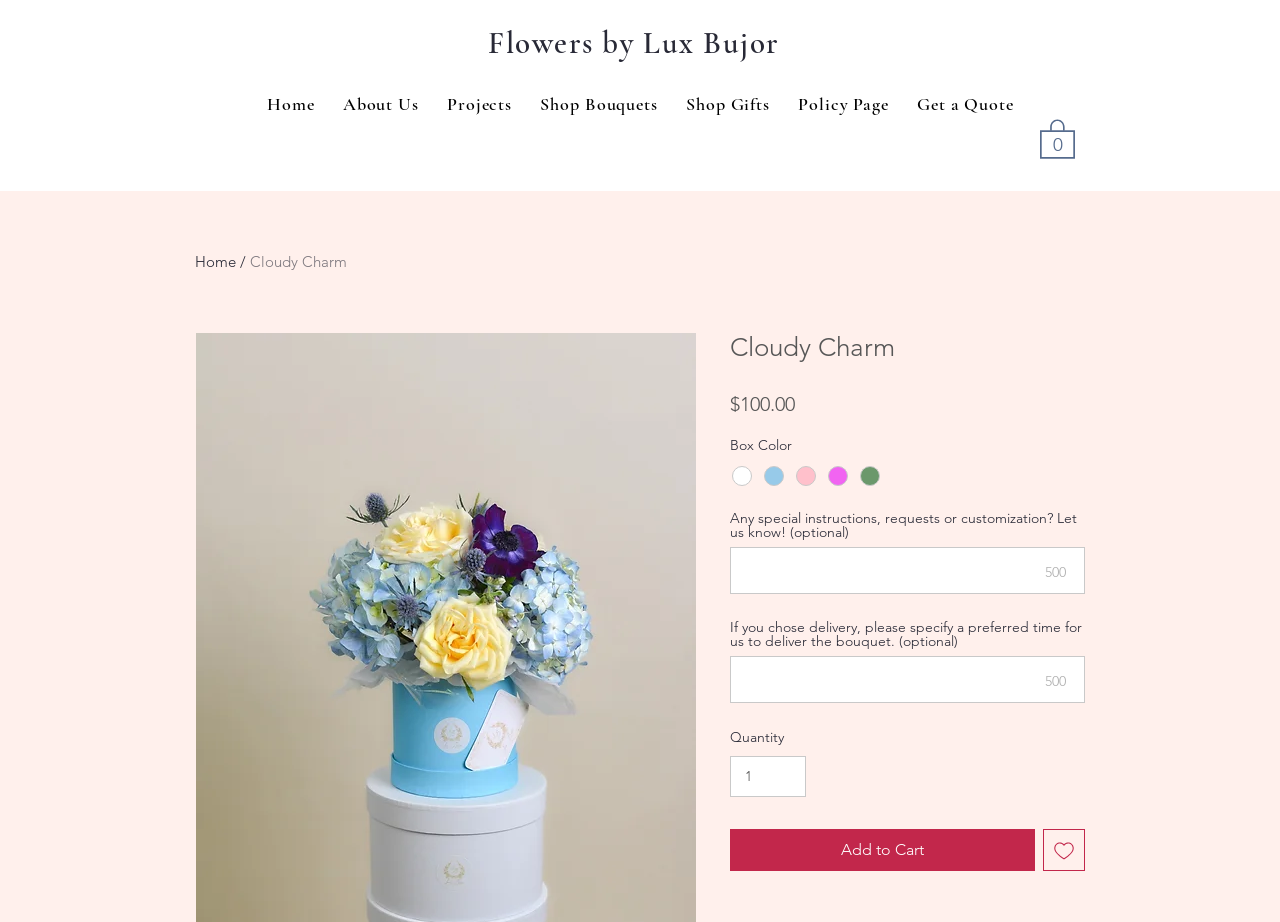What is the price of the Cloudy Charm?
Using the image, answer in one word or phrase.

$100.00